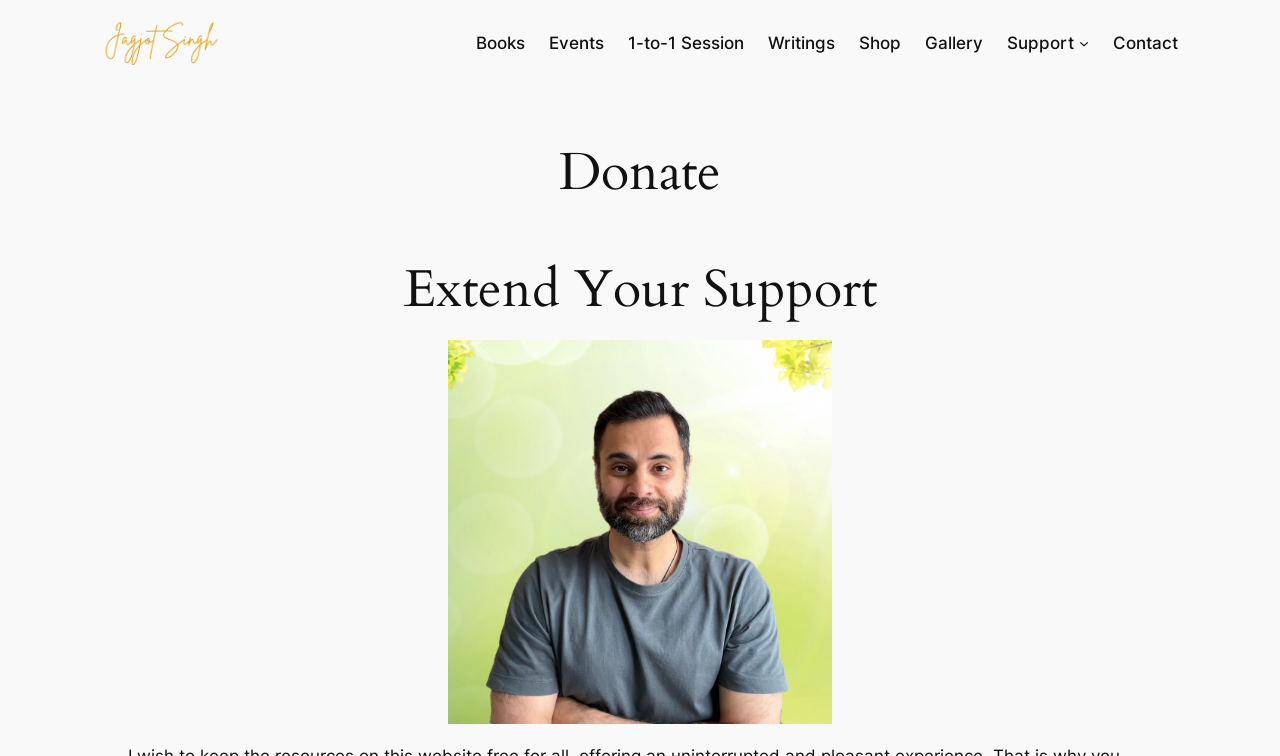Could you highlight the region that needs to be clicked to execute the instruction: "Click the 'Donate' heading"?

[0.0, 0.138, 1.0, 0.319]